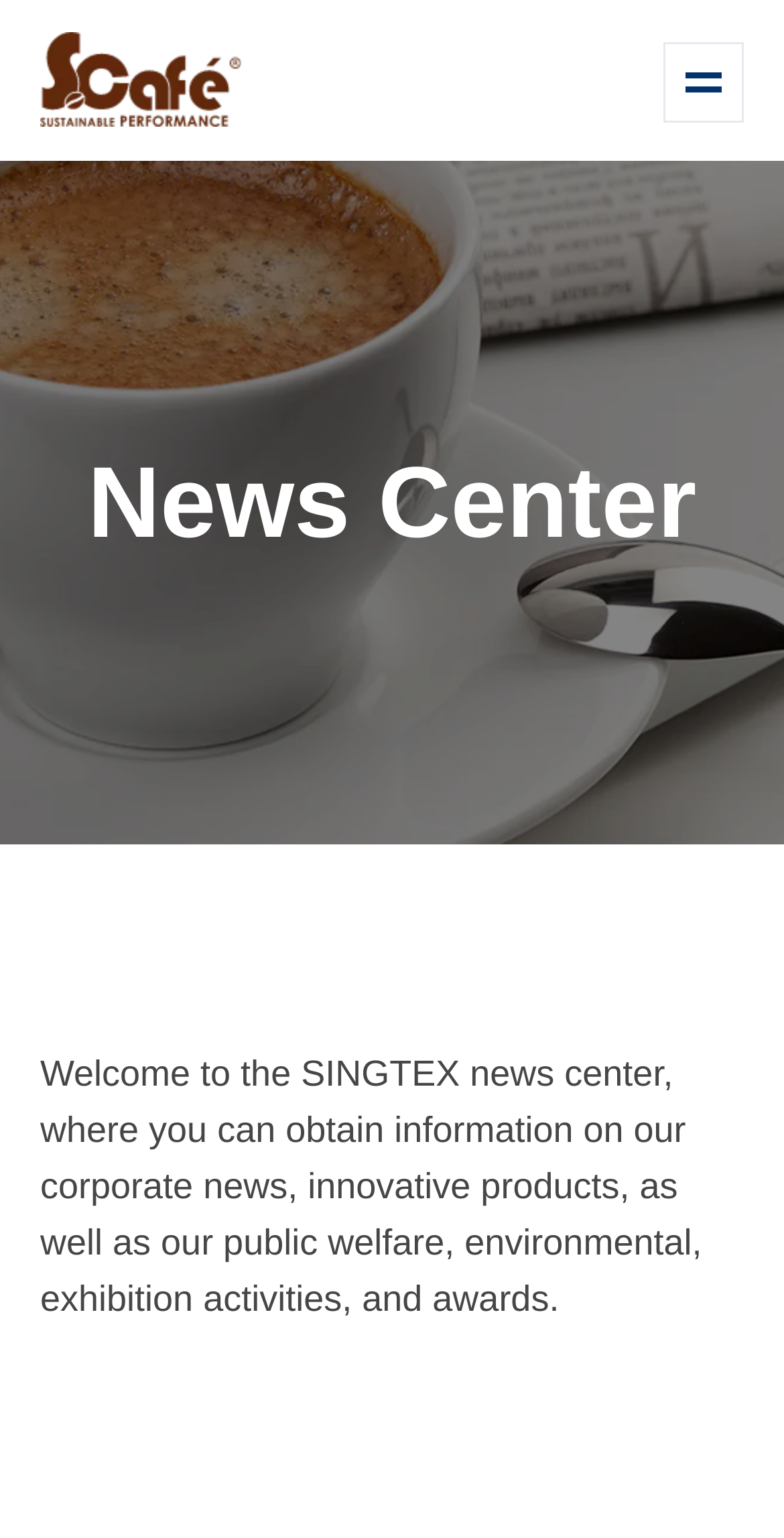Kindly provide the bounding box coordinates of the section you need to click on to fulfill the given instruction: "Learn about Sustainability".

[0.051, 0.202, 0.323, 0.228]